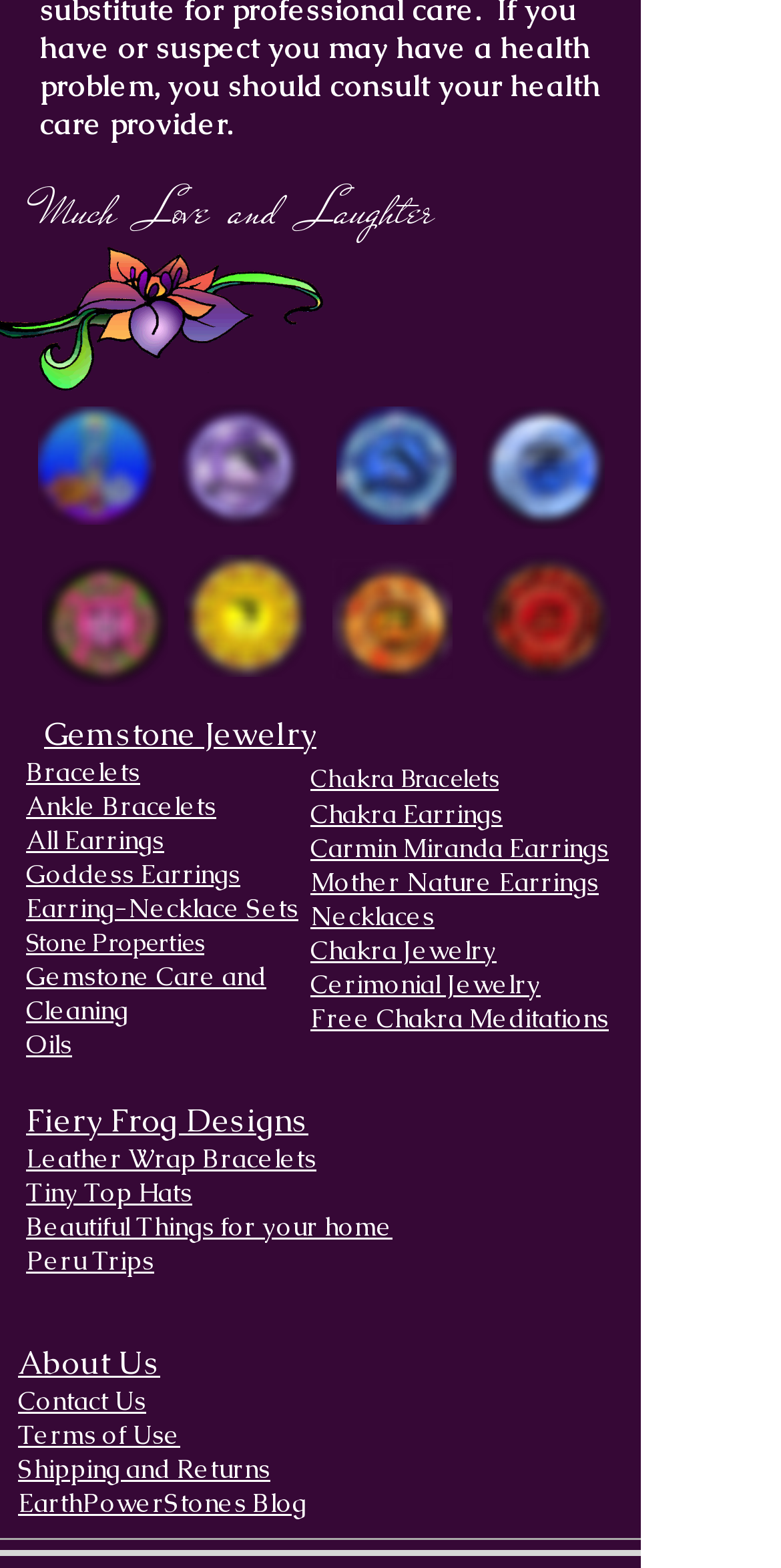Can you determine the bounding box coordinates of the area that needs to be clicked to fulfill the following instruction: "Explore Crown Chakra design"?

[0.2, 0.258, 0.413, 0.336]